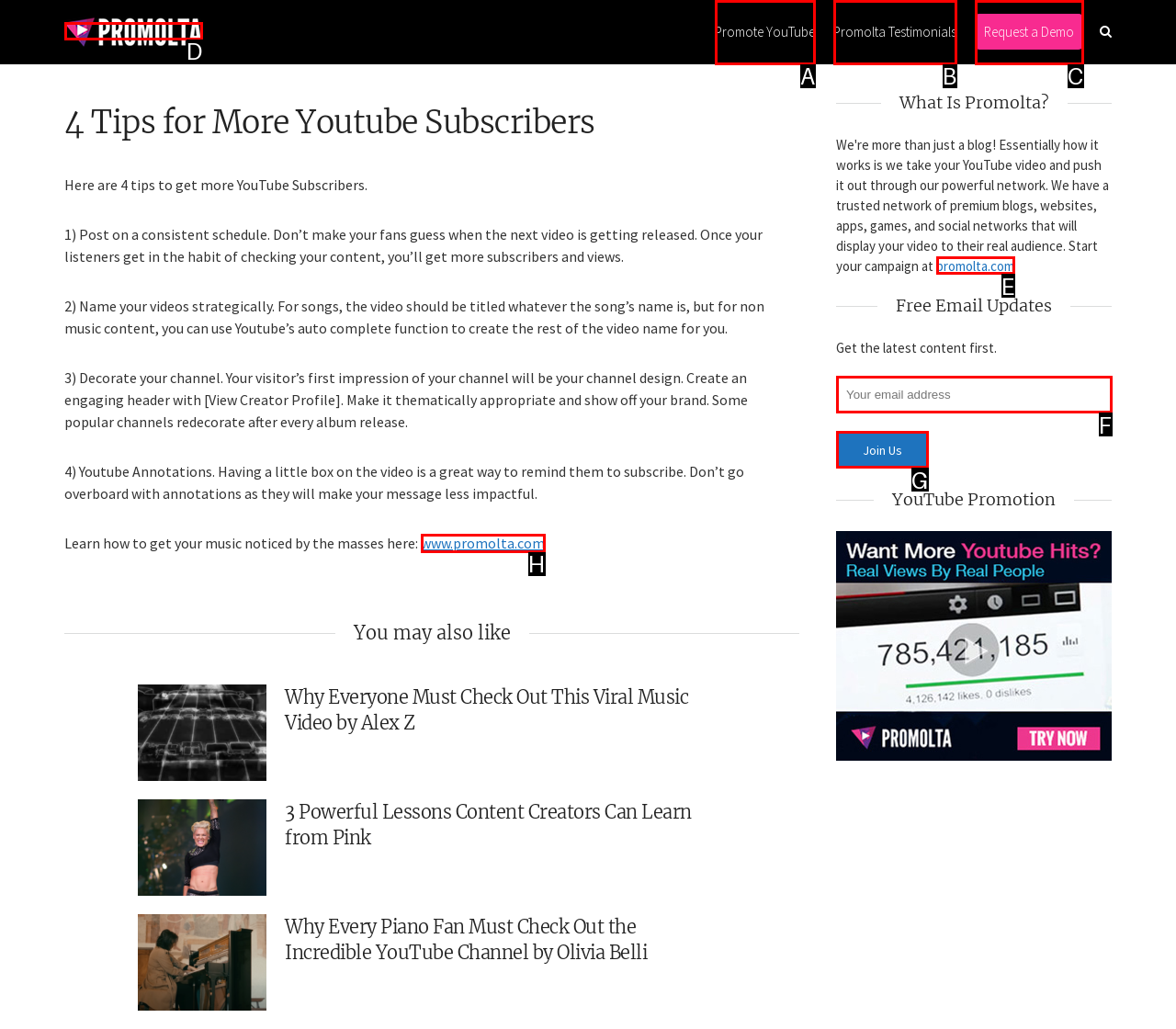From the provided choices, determine which option matches the description: promolta.com. Respond with the letter of the correct choice directly.

E